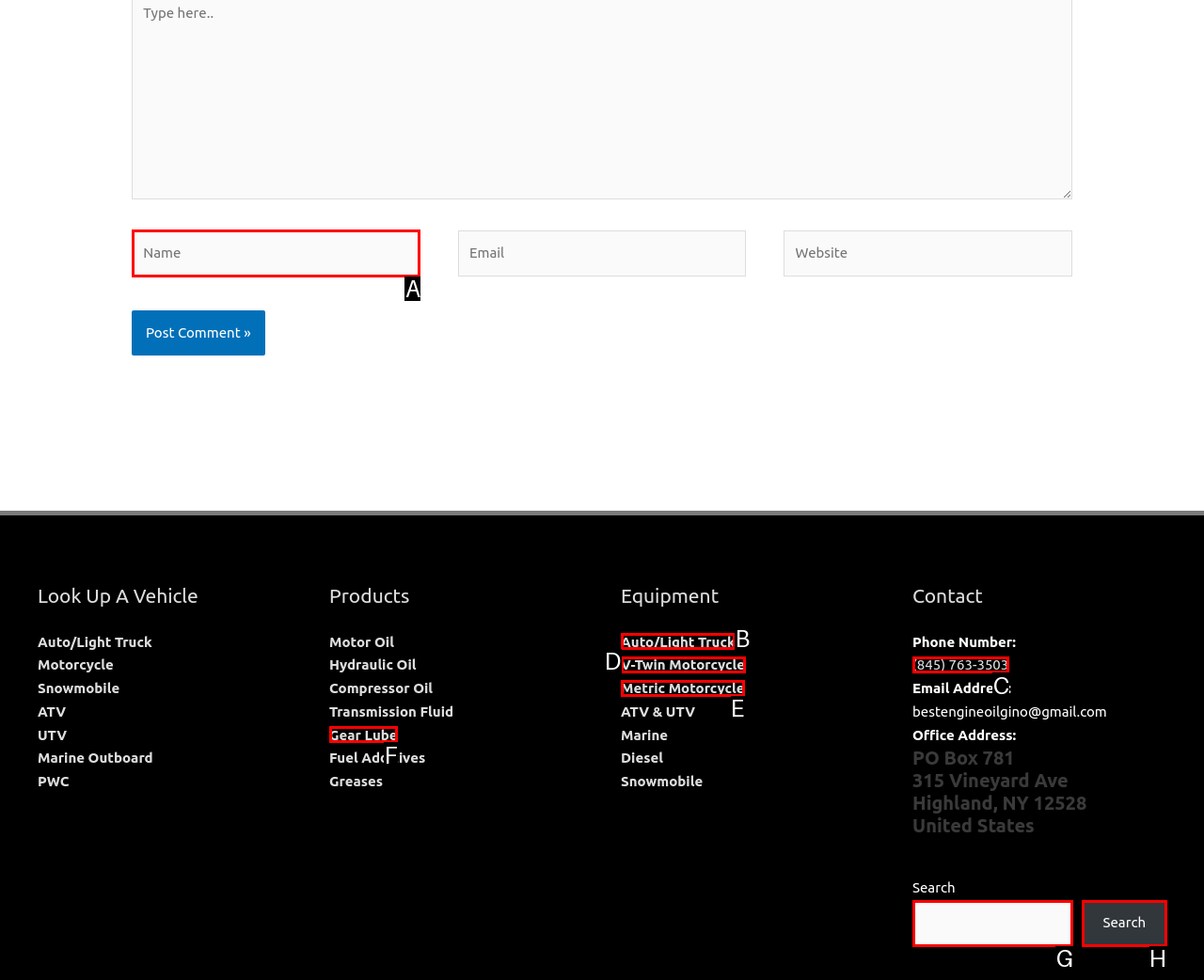Identify the letter of the UI element you should interact with to perform the task: Call the phone number
Reply with the appropriate letter of the option.

C